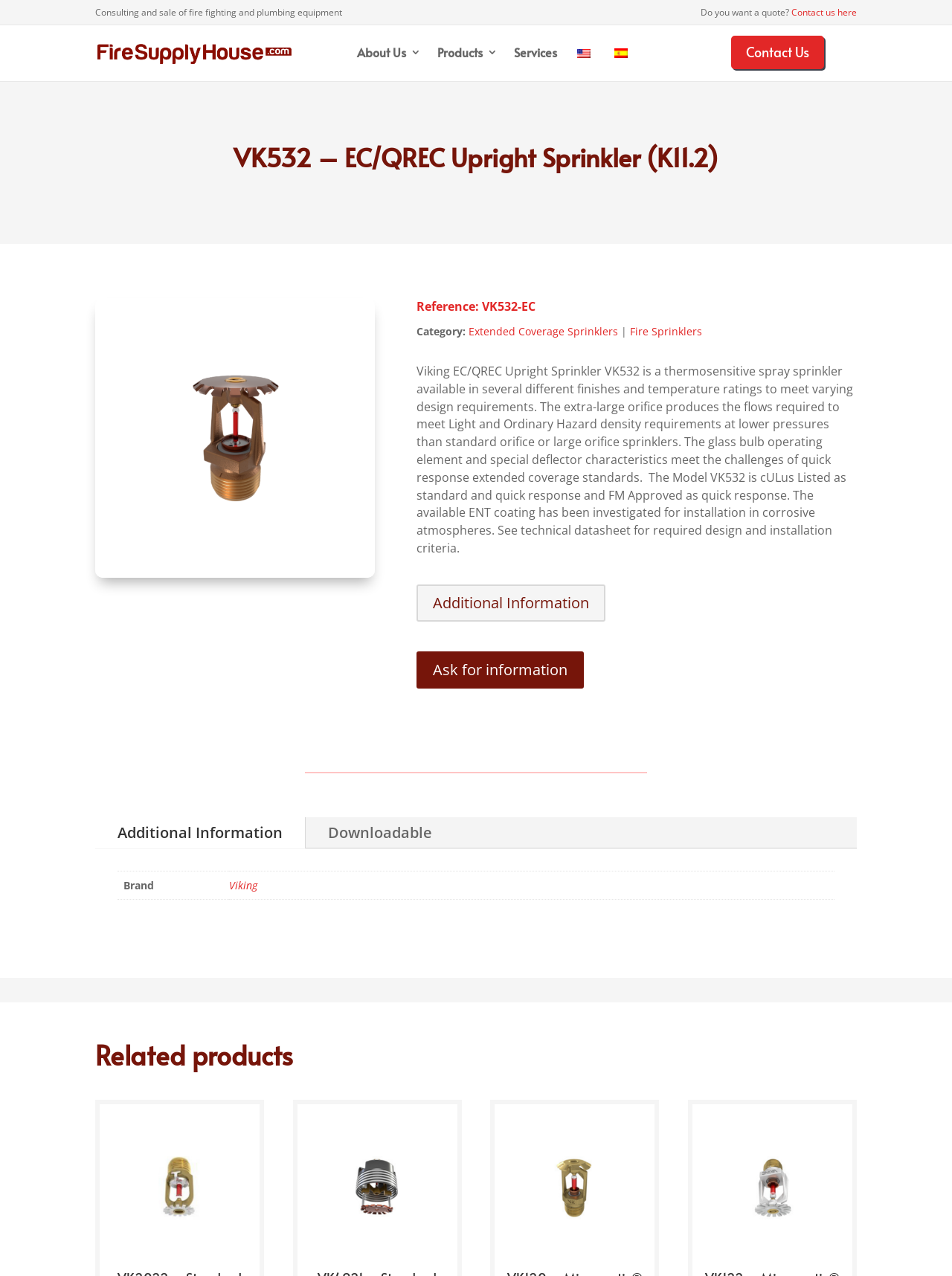Kindly respond to the following question with a single word or a brief phrase: 
Can I download additional information about the VK532 product?

Yes